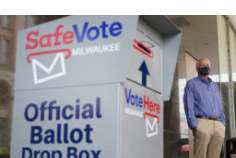Carefully examine the image and provide an in-depth answer to the question: What is the city's commitment reflected in the image?

The image reflects the city of Milwaukee's commitment to facilitating safe and convenient voting during elections, as evident from the presence of the secure ballot drop box and the emphasis on accessible voting options.